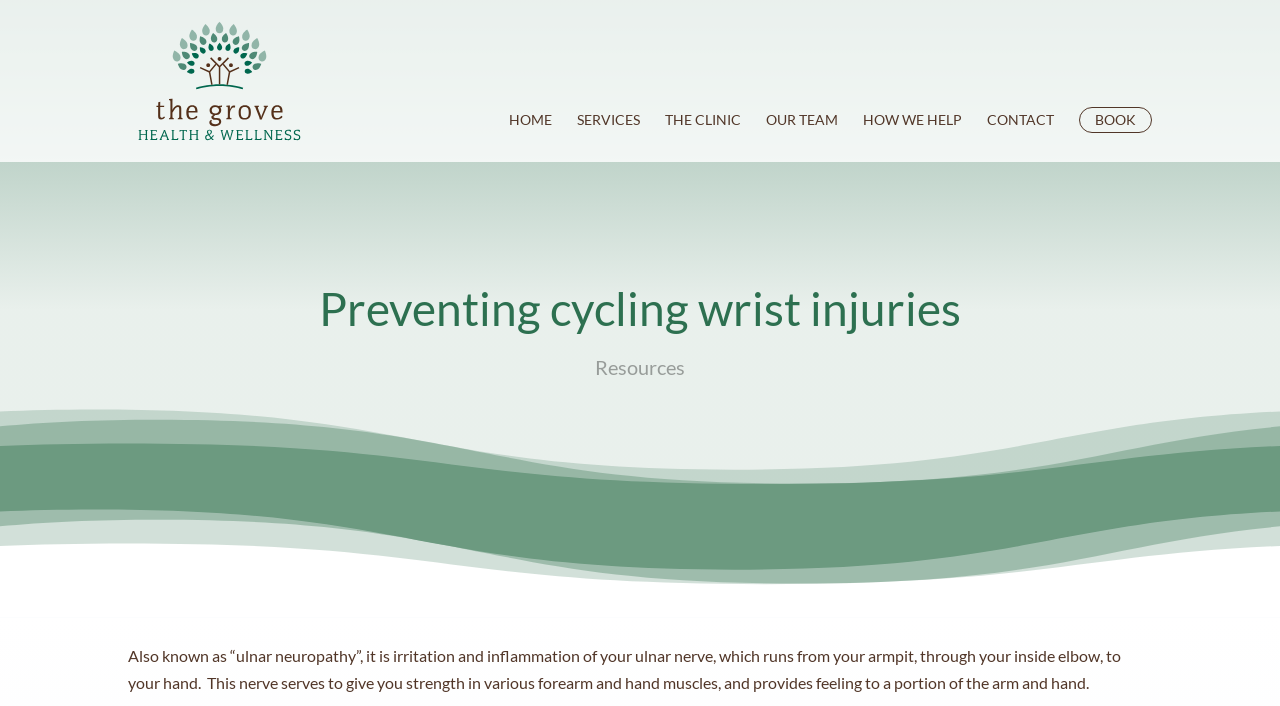Determine the bounding box coordinates of the clickable element to complete this instruction: "visit The Grove Wellness homepage". Provide the coordinates in the format of four float numbers between 0 and 1, [left, top, right, bottom].

[0.102, 0.098, 0.246, 0.125]